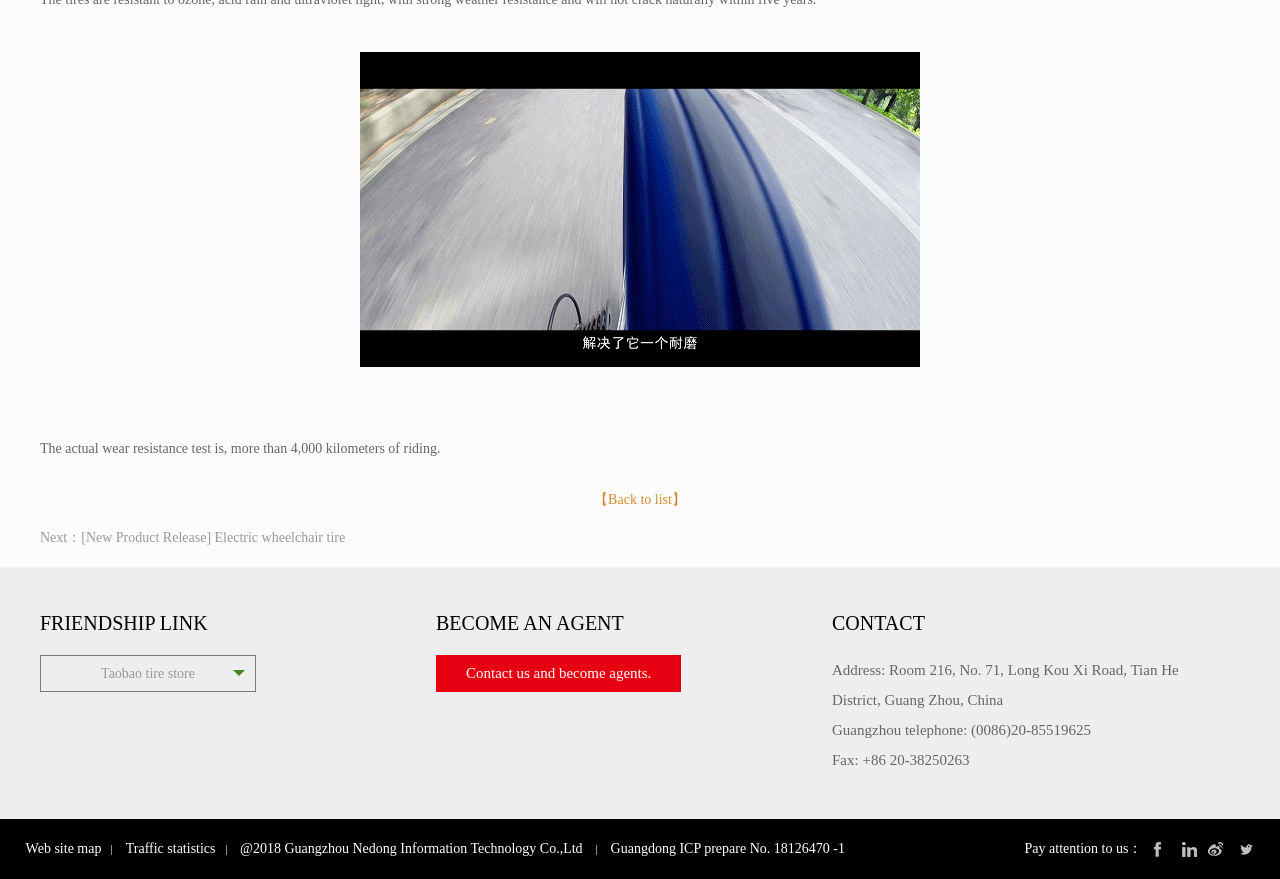Please specify the bounding box coordinates for the clickable region that will help you carry out the instruction: "View next product release".

[0.031, 0.603, 0.27, 0.62]